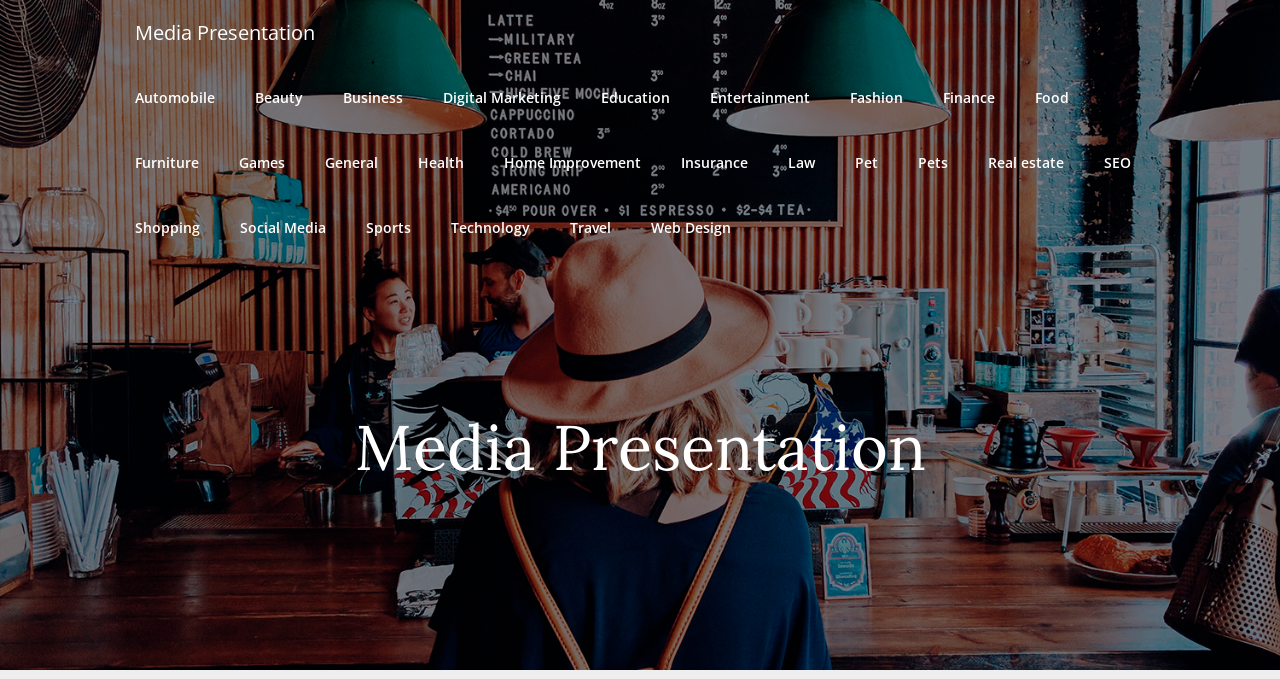Using the information in the image, give a detailed answer to the following question: Is 'Pet' a separate category from 'Pets'?

I examined the list of links on the webpage and noticed that 'Pet' and 'Pets' are listed as two separate categories, with 'Pet' coming before 'Pets'.